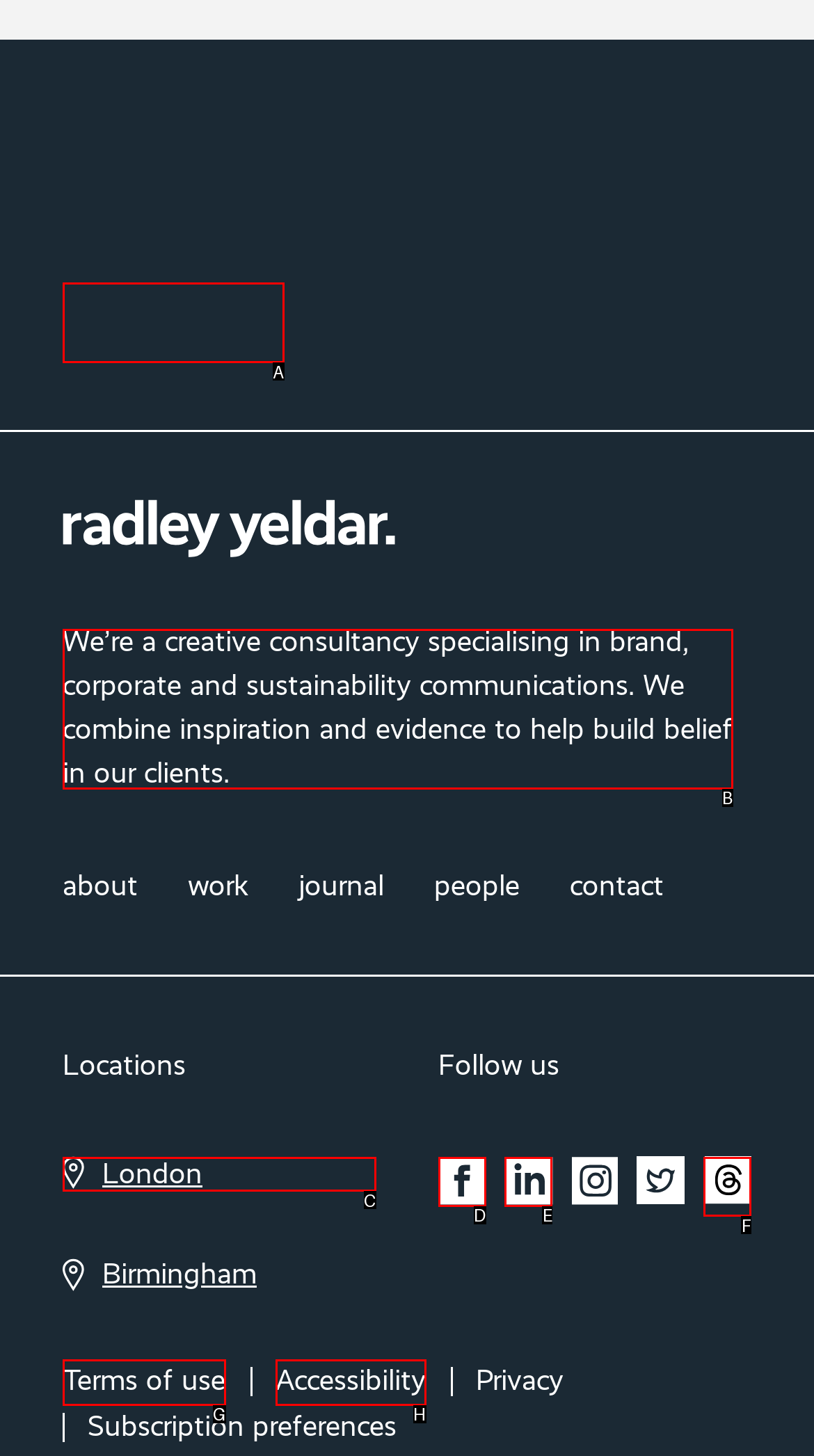Among the marked elements in the screenshot, which letter corresponds to the UI element needed for the task: Read about the company?

B